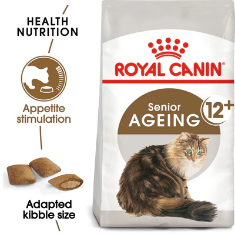What is the brand name of the cat food?
Based on the screenshot, provide a one-word or short-phrase response.

ROYAL CANIN